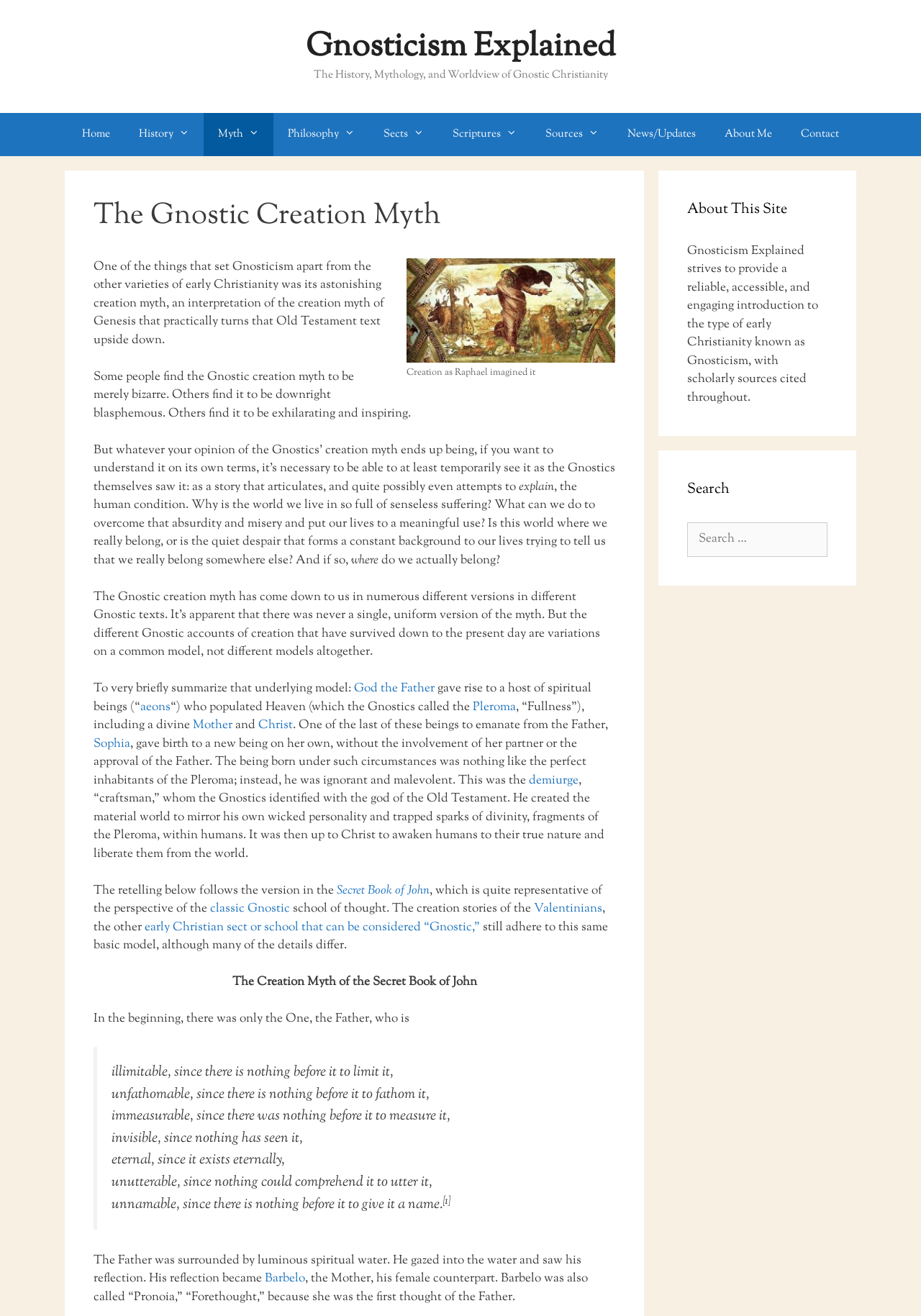Give the bounding box coordinates for the element described as: "Secret Book of John".

[0.366, 0.67, 0.466, 0.683]